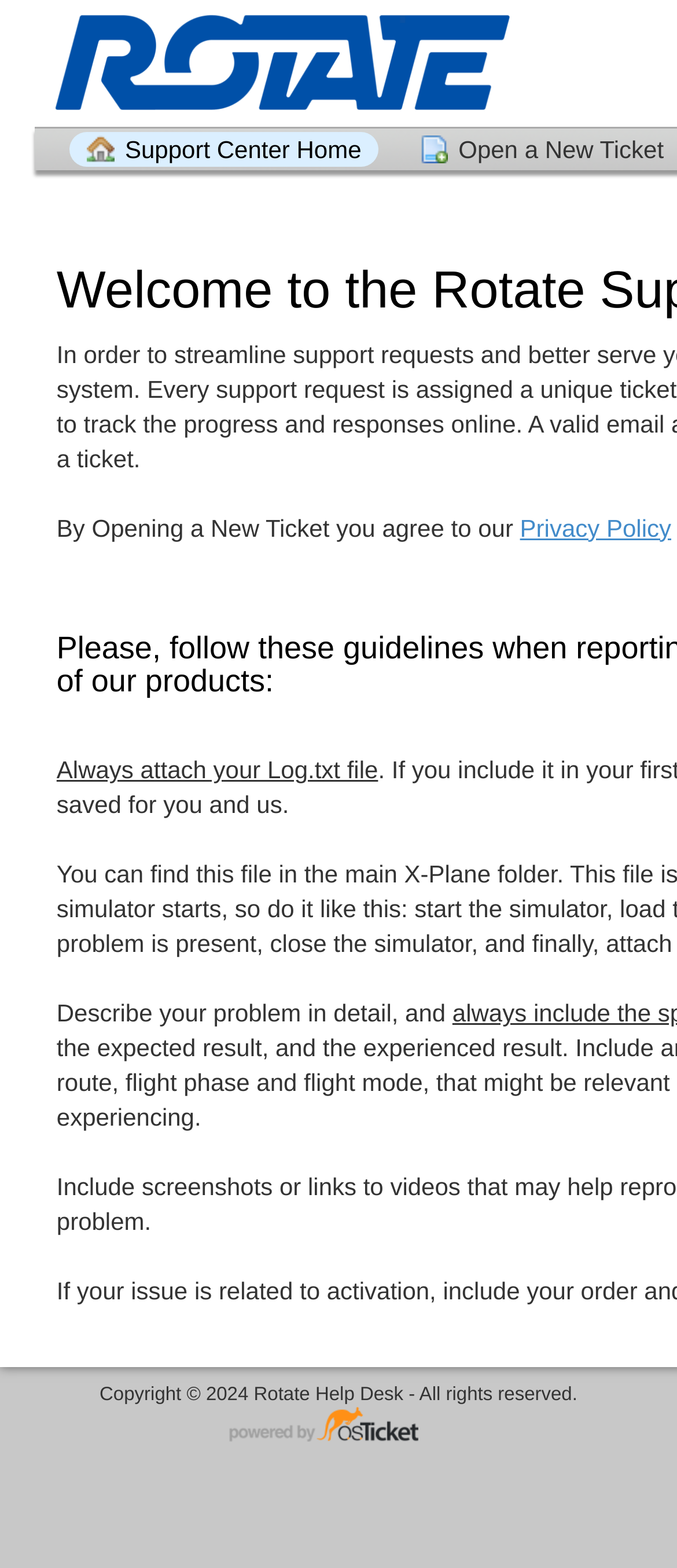What is the name of the help desk? Analyze the screenshot and reply with just one word or a short phrase.

Rotate Help Desk